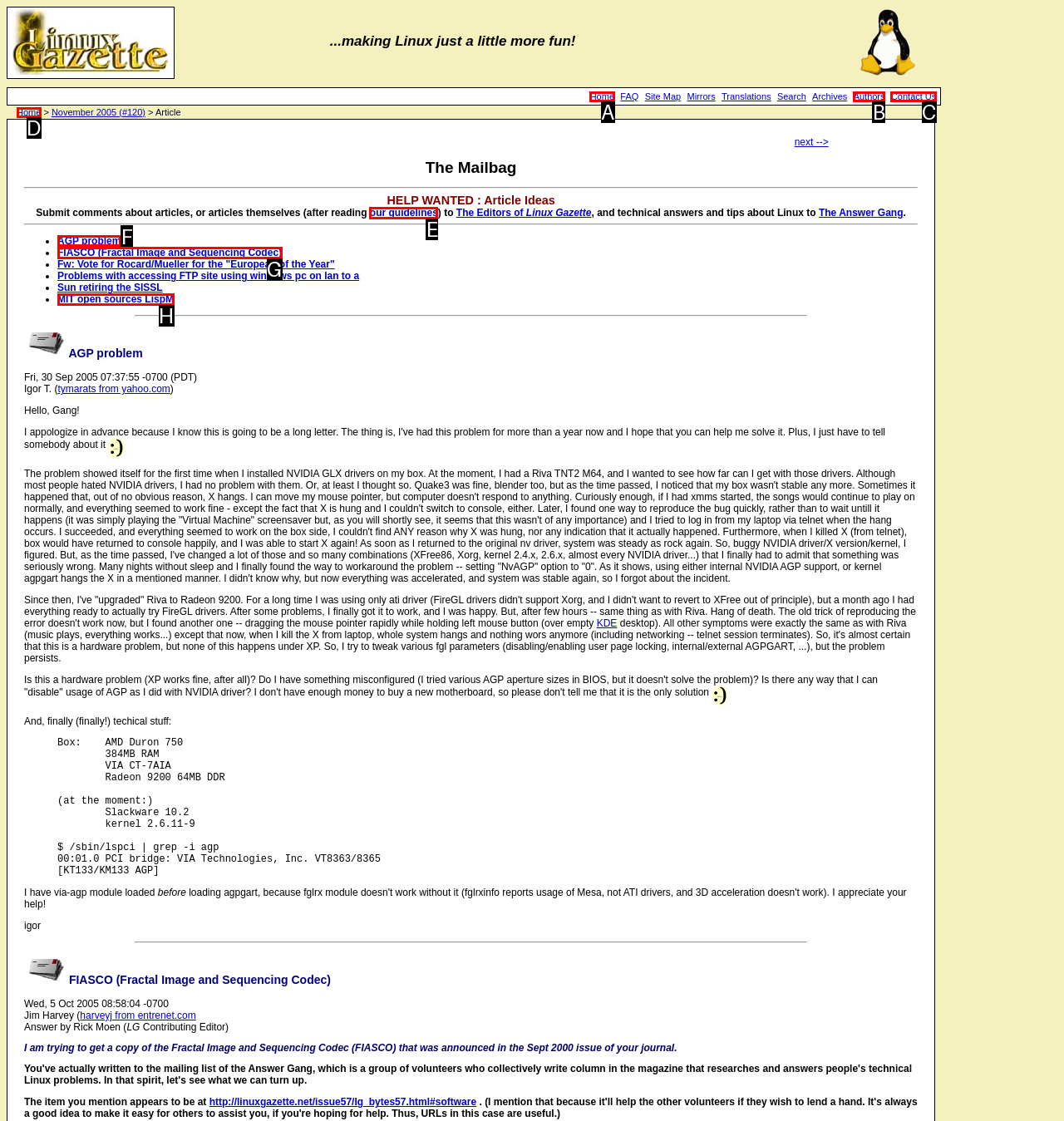Select the appropriate HTML element to click on to finish the task: Click on the 'AGP problem' link.
Answer with the letter corresponding to the selected option.

F